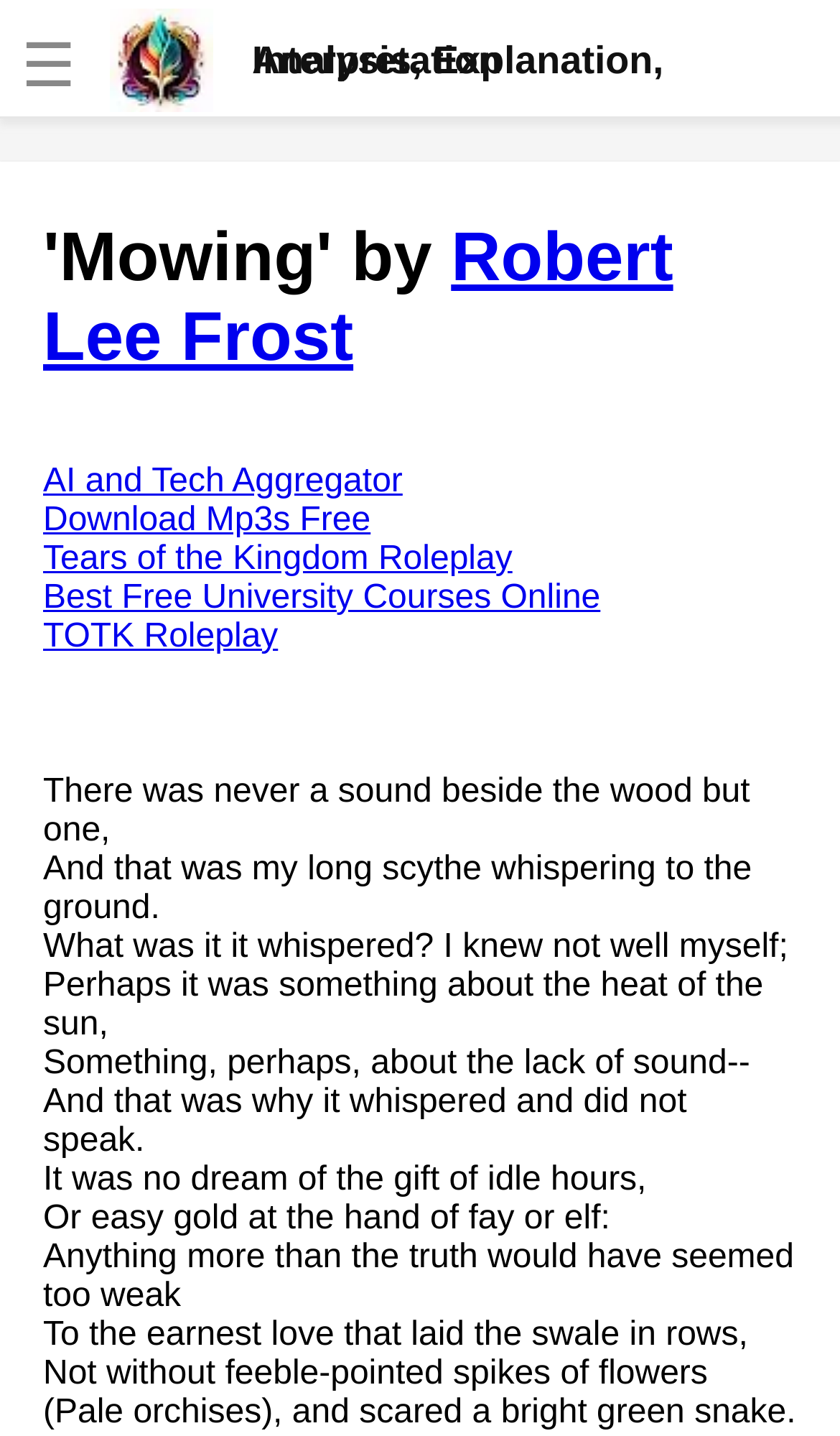Please determine the bounding box coordinates of the clickable area required to carry out the following instruction: "Click the link to analyze 'Mowing' by Robert Lee Frost". The coordinates must be four float numbers between 0 and 1, represented as [left, top, right, bottom].

[0.051, 0.152, 0.801, 0.262]